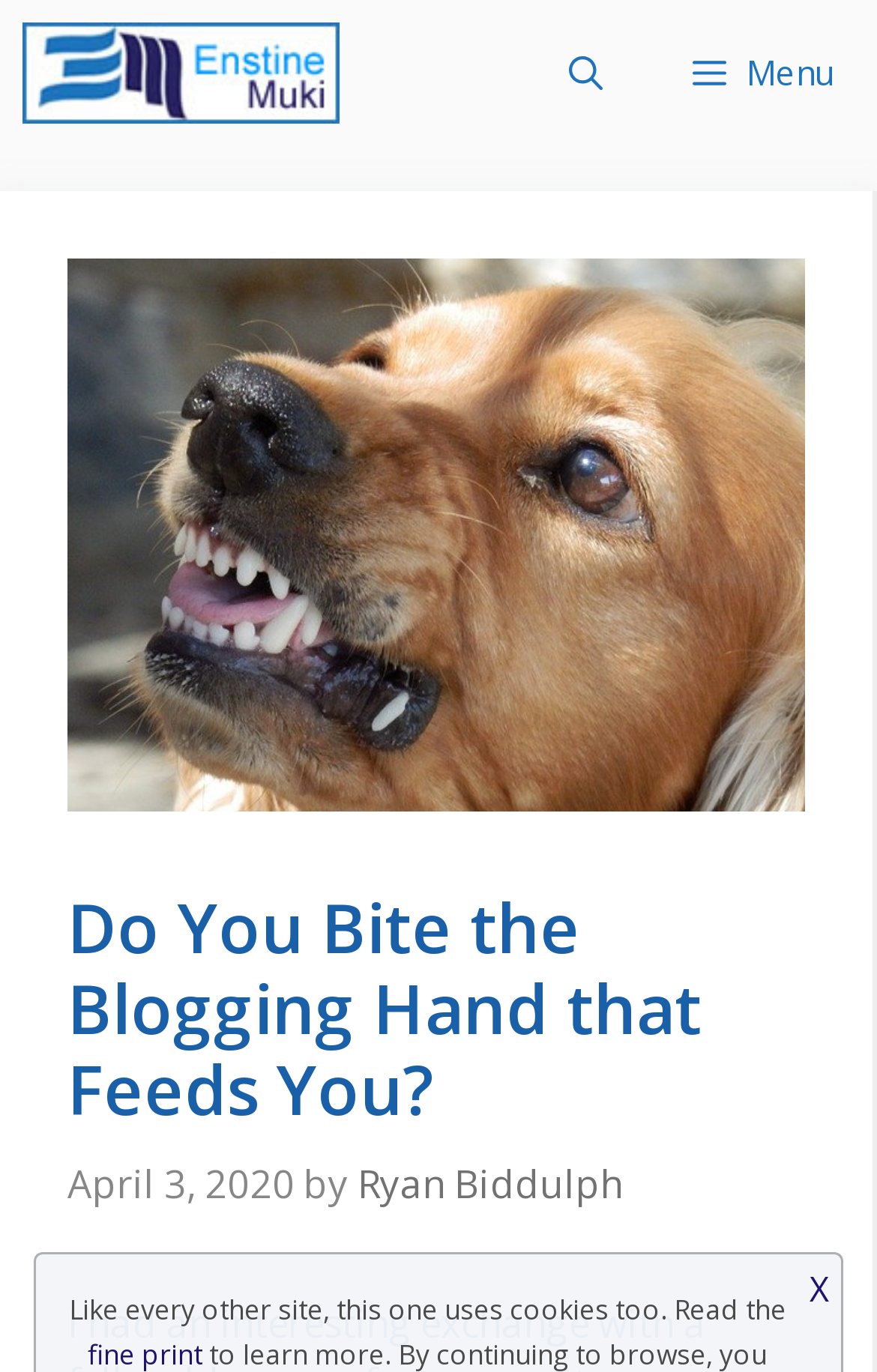Provide a short answer using a single word or phrase for the following question: 
What is the name of the primary navigation menu?

Primary